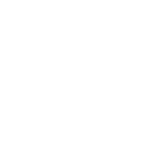Offer an in-depth description of the image.

The image showcases a pair of athletic women's track pants, identified as "ZEUU BEUU Women's Track Pants Warm Up." These pants are designed for active wear, featuring a comfortable fit suitable for running, workouts, or casual lounging. They are knee-length, high-waisted, and equipped with practical pockets, highlighting both functionality and style. The vibrant color, specifically 124-green, enhances their appeal for summer activities, making them a versatile choice for fashion-forward athletes.